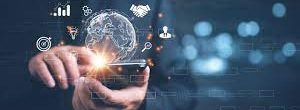What is the background of the image?
Please use the image to provide a one-word or short phrase answer.

Futuristic